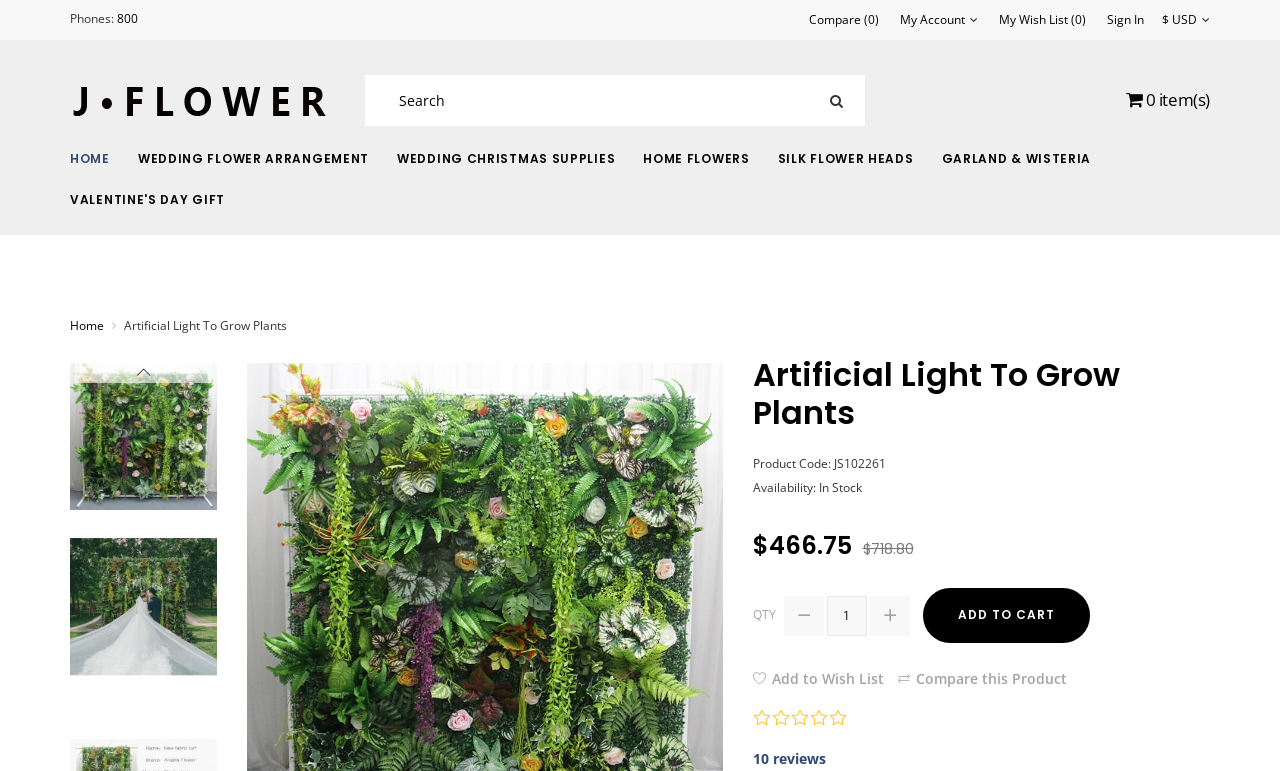Locate the bounding box coordinates of the clickable area needed to fulfill the instruction: "Compare products".

[0.7, 0.87, 0.833, 0.892]